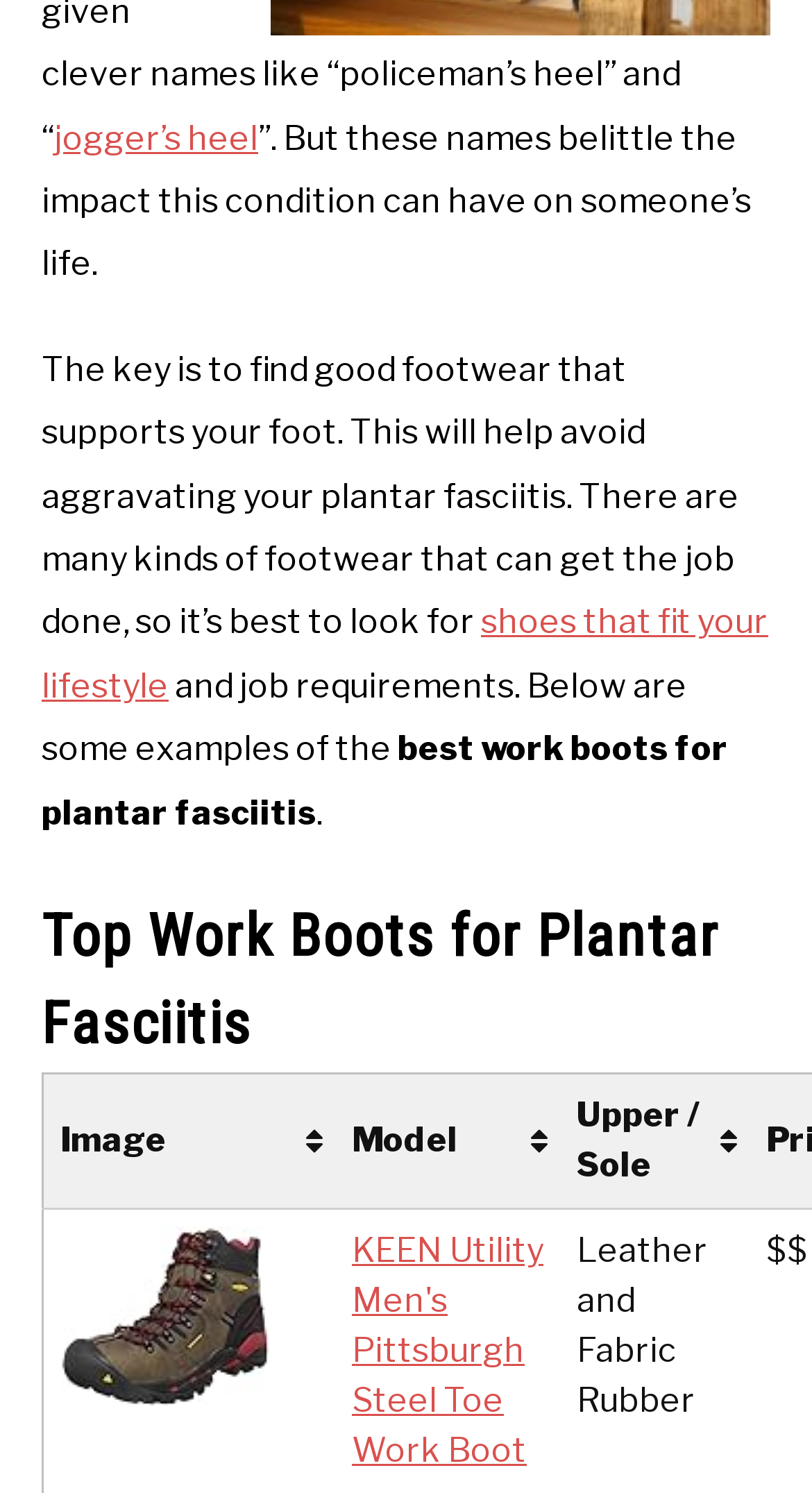What is the name of the work boot model shown?
Answer the question in a detailed and comprehensive manner.

The image and link text show the name of the work boot model as 'KEEN Utility Men's Pittsburgh Steel Toe Work Boot', which is one of the examples of suitable footwear for plantar fasciitis.